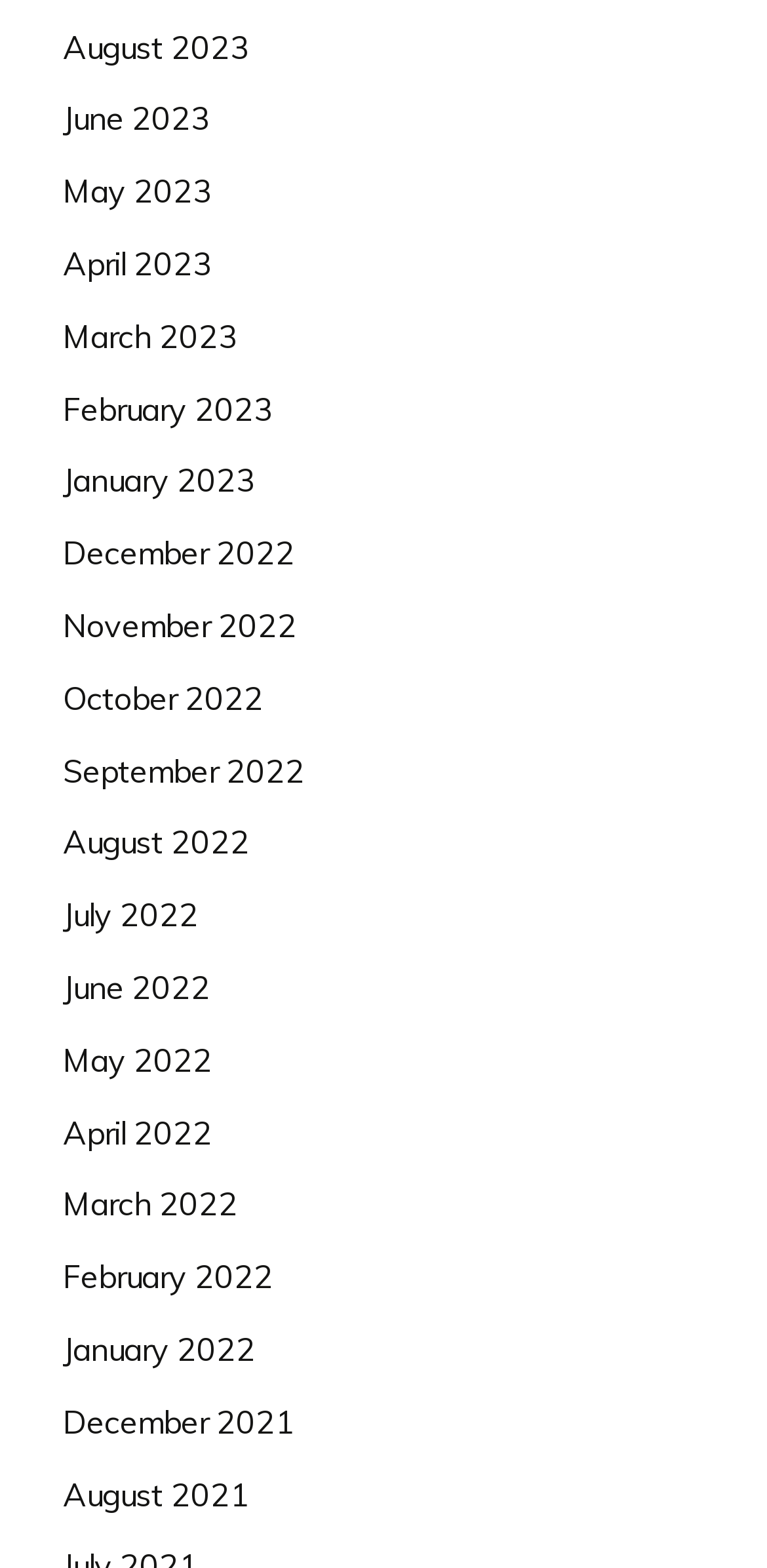Pinpoint the bounding box coordinates of the area that must be clicked to complete this instruction: "access August 2021".

[0.082, 0.94, 0.326, 0.965]